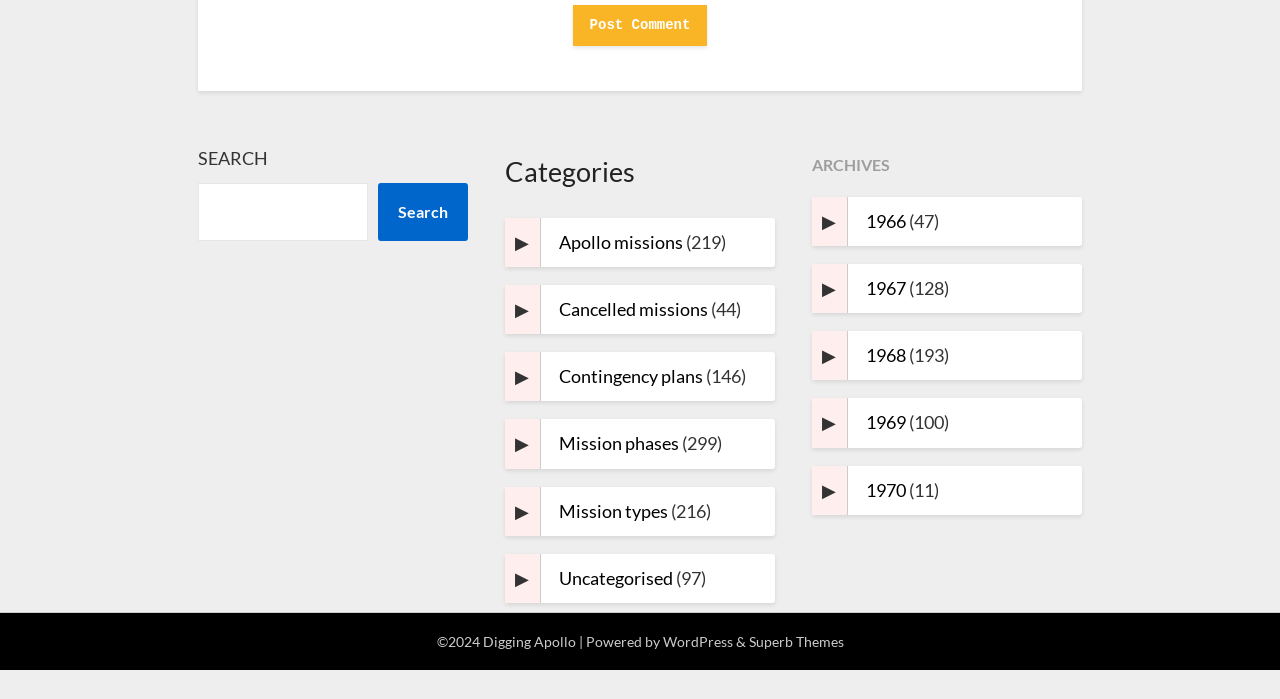Please answer the following question using a single word or phrase: 
What is the name of the website's copyright holder?

Digging Apollo